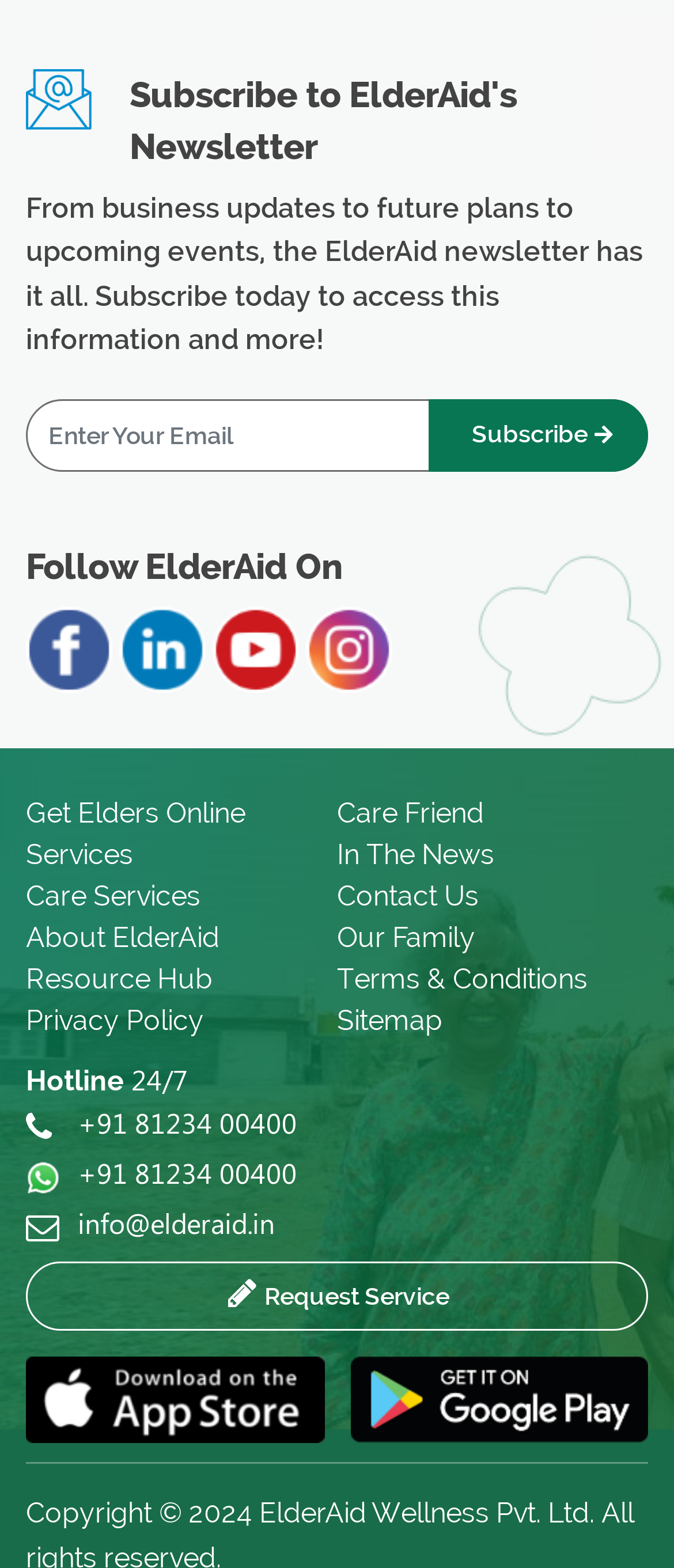Identify the bounding box coordinates for the UI element mentioned here: "Terms & Conditions". Provide the coordinates as four float values between 0 and 1, i.e., [left, top, right, bottom].

[0.5, 0.612, 0.962, 0.638]